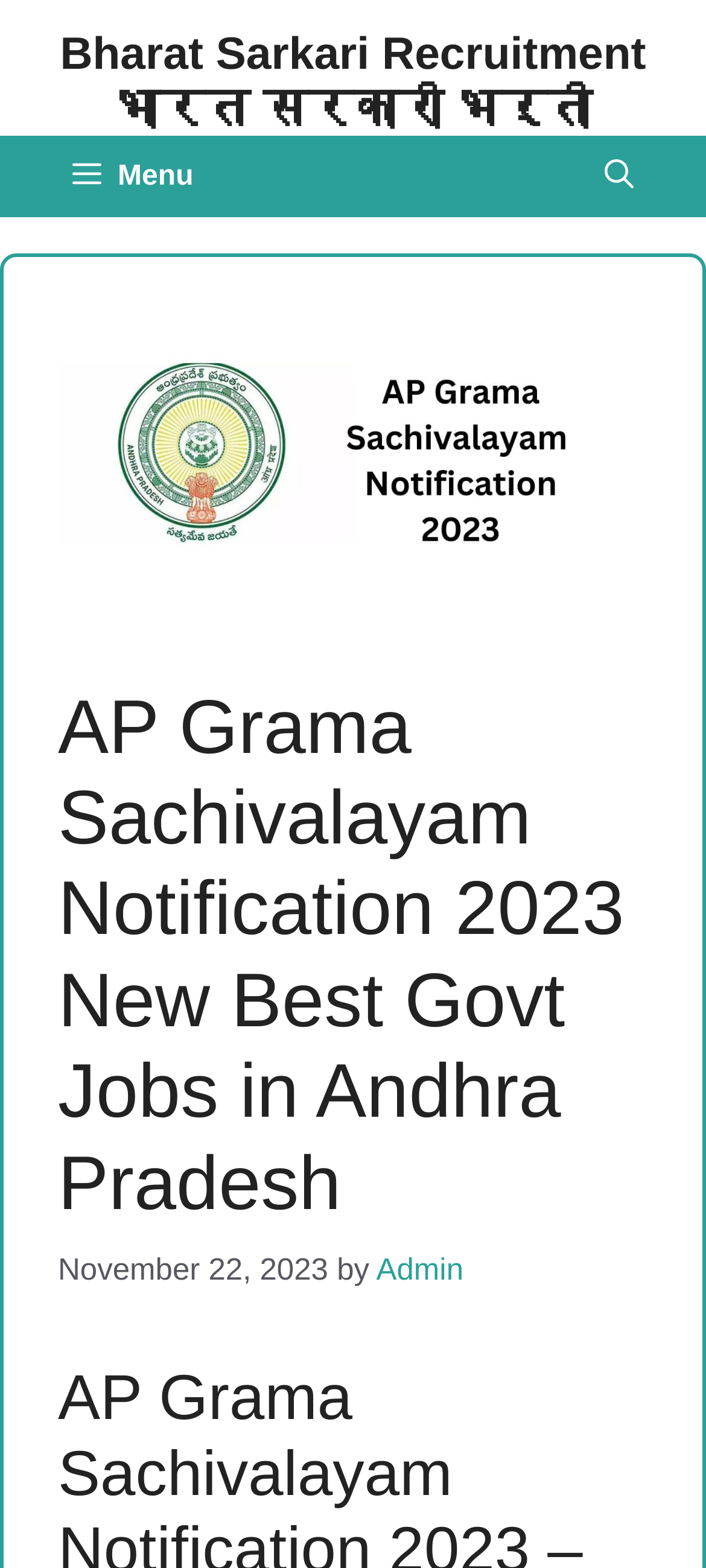Please examine the image and provide a detailed answer to the question: What is the name of the government job recruitment website?

I found the answer by looking at the banner element at the top of the webpage, which contains the text 'Bharat Sarkari Recruitment भारत सरकारी भर्ती'.